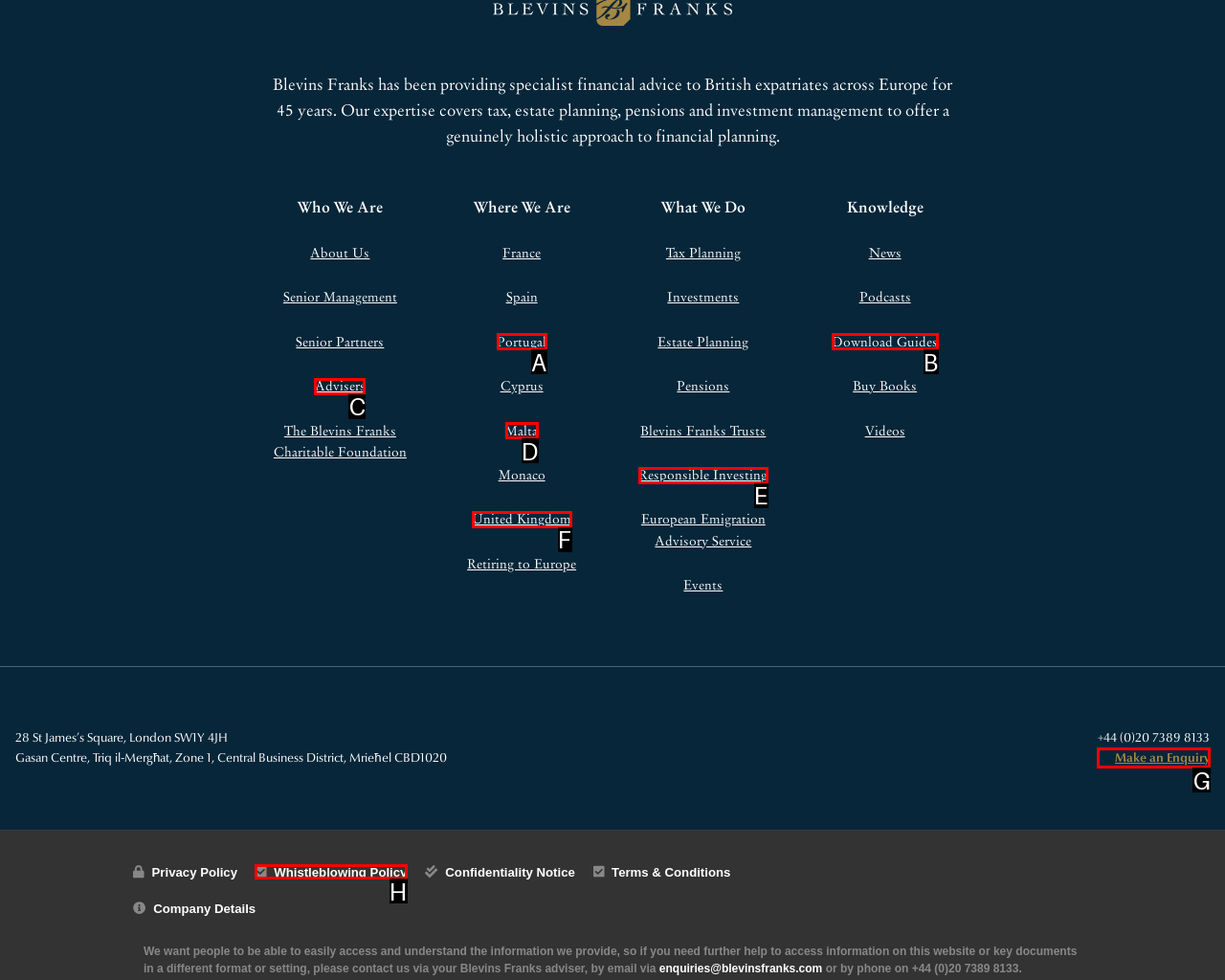Identify the HTML element to click to fulfill this task: Contact the company
Answer with the letter from the given choices.

G